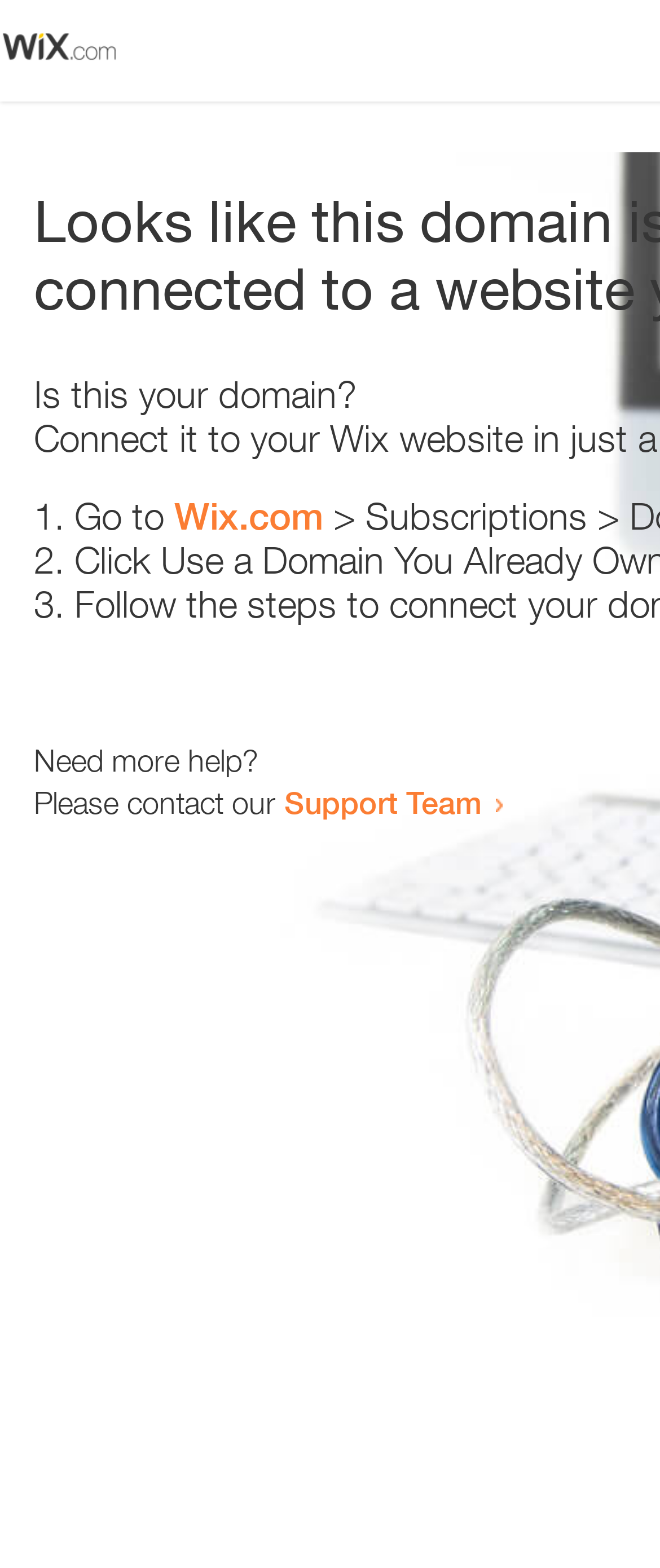Please respond in a single word or phrase: 
What is the text above the 'Support Team' link?

Please contact our